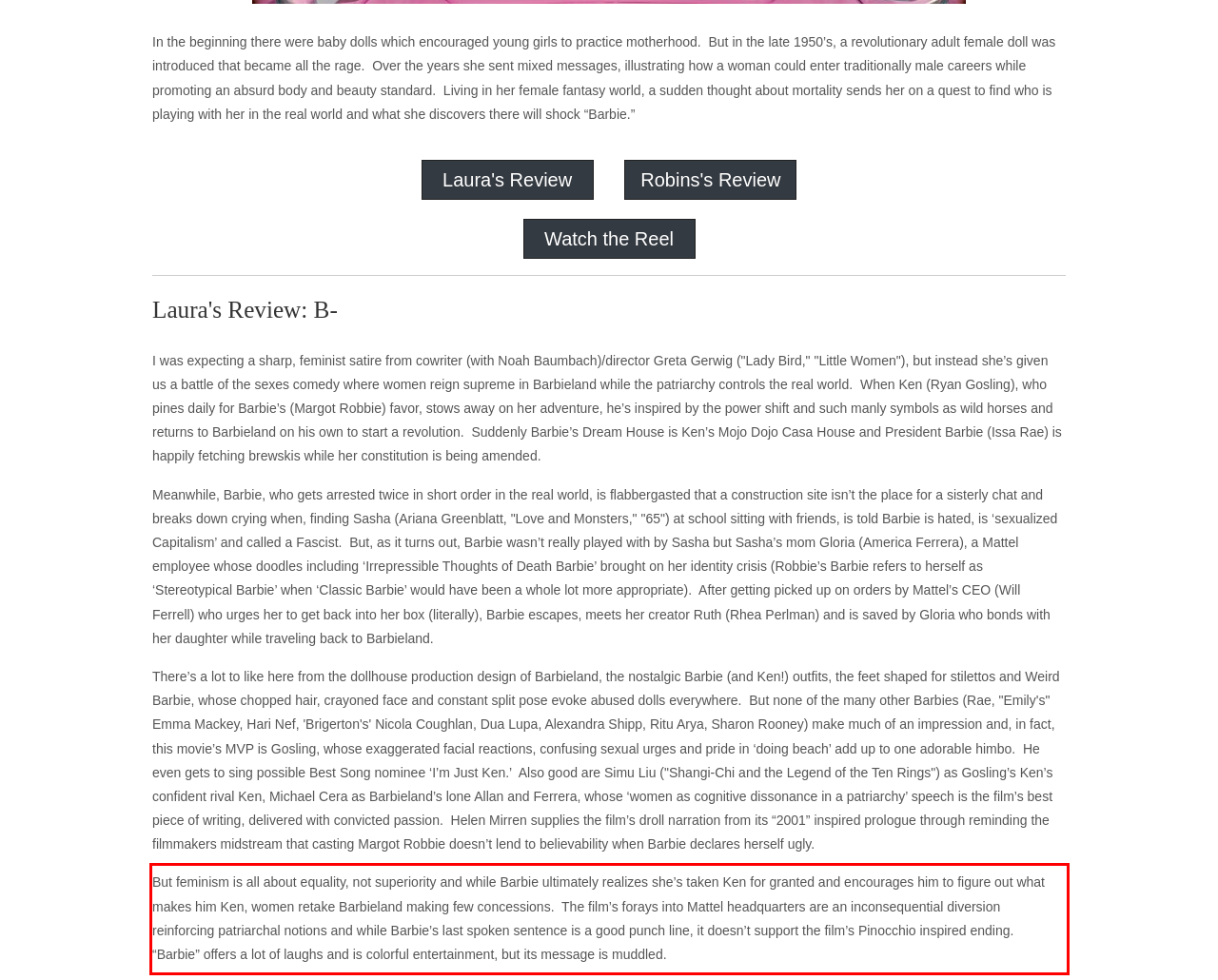From the provided screenshot, extract the text content that is enclosed within the red bounding box.

But feminism is all about equality, not superiority and while Barbie ultimately realizes she’s taken Ken for granted and encourages him to figure out what makes him Ken, women retake Barbieland making few concessions. The film’s forays into Mattel headquarters are an inconsequential diversion reinforcing patriarchal notions and while Barbie’s last spoken sentence is a good punch line, it doesn’t support the film’s Pinocchio inspired ending. “Barbie” offers a lot of laughs and is colorful entertainment, but its message is muddled.